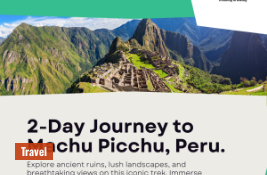What is the purpose of the travel itinerary?
Look at the image and answer with only one word or phrase.

To explore Machu Picchu